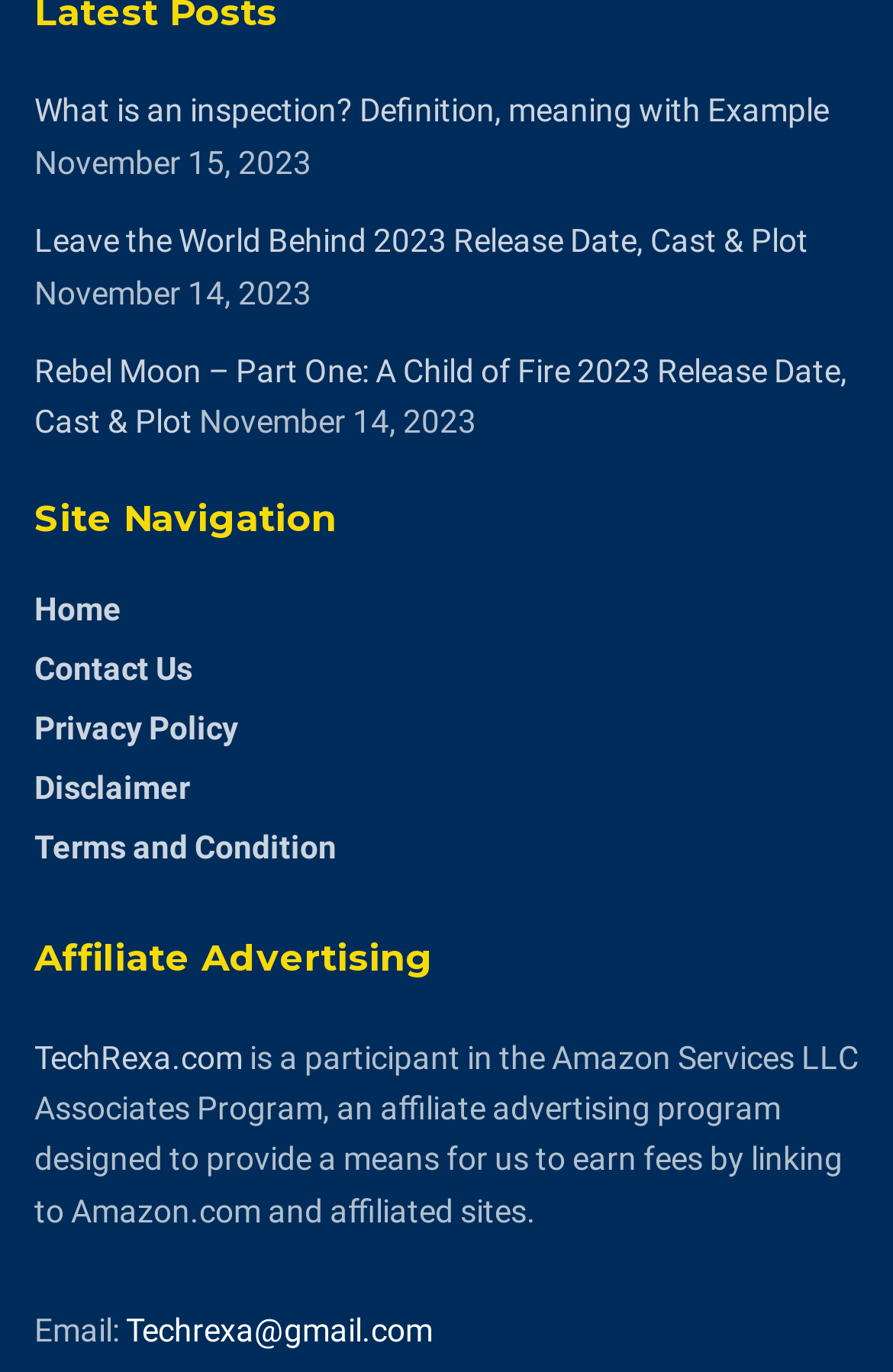What is the purpose of the 'Affiliate Advertising' section?
Provide an in-depth and detailed explanation in response to the question.

I inferred this by reading the StaticText element within the 'Affiliate Advertising' section, which mentions participating in the Amazon Services LLC Associates Program to earn fees by linking to Amazon.com and affiliated sites.